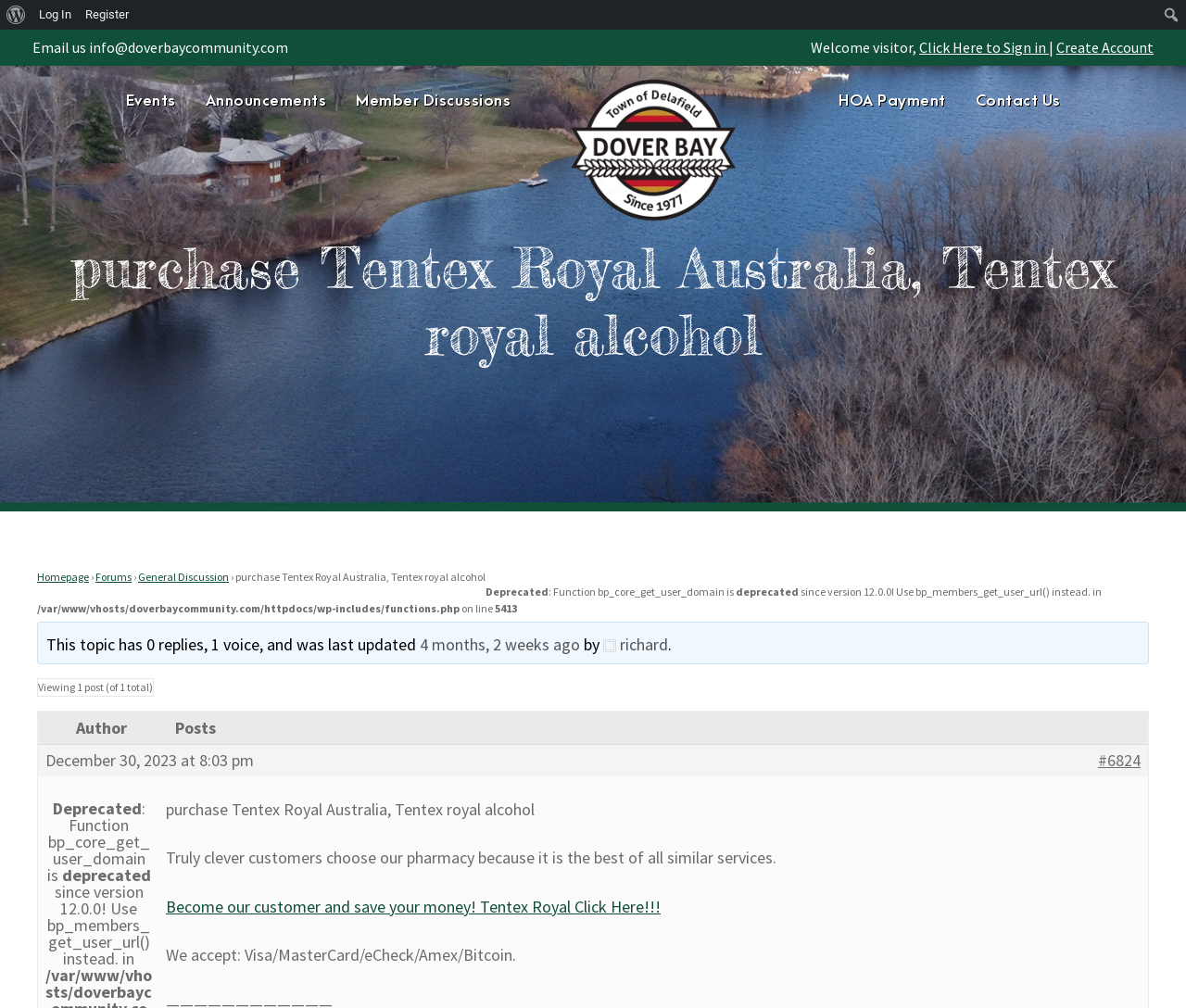Explain the contents of the webpage comprehensively.

This webpage appears to be a community forum or discussion board, specifically the Dover Bay Community. At the top left, there is an email address "info@doverbaycommunity.com" and a welcome message "Welcome visitor," followed by links to sign in or create an account. 

Below this, there are several navigation links, including "Events", "Announcements", "Member Discussions", and "HOA Payment". To the right of these links, there is an image, but its content is not specified.

The main content of the page is divided into two sections. On the left, there is a heading "purchase Tentex Royal Australia, Tentex royal alcohol" and a series of links, including "Homepage", "Forums", and "General Discussion". 

On the right, there is a discussion thread with a topic title "purchase Tentex Royal Australia, Tentex royal alcohol" and a message indicating that the topic has 0 replies and was last updated 4 months ago. Below this, there is information about the author, including the number of posts they have made.

Further down the page, there is a section with a warning message about a deprecated function, followed by a promotional message for purchasing Tentex Royal Australia, with a call to action to become a customer and save money. The page also accepts various payment methods, including Visa, MasterCard, and Bitcoin.

At the very top right of the page, there is a search box, and at the bottom left, there are links to log in or register, as well as a link to information about WordPress.